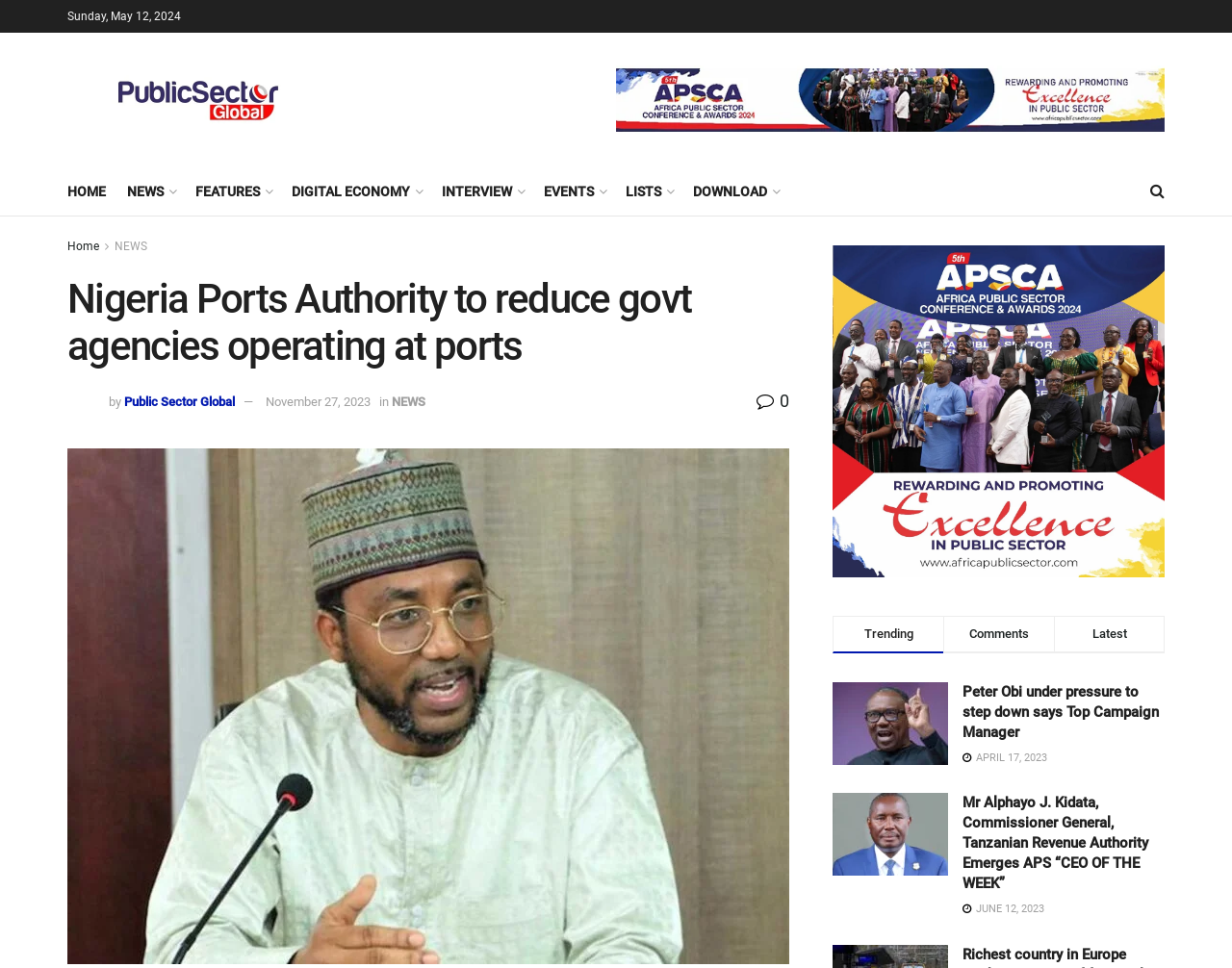Answer the following query with a single word or phrase:
How many main navigation links are there?

8